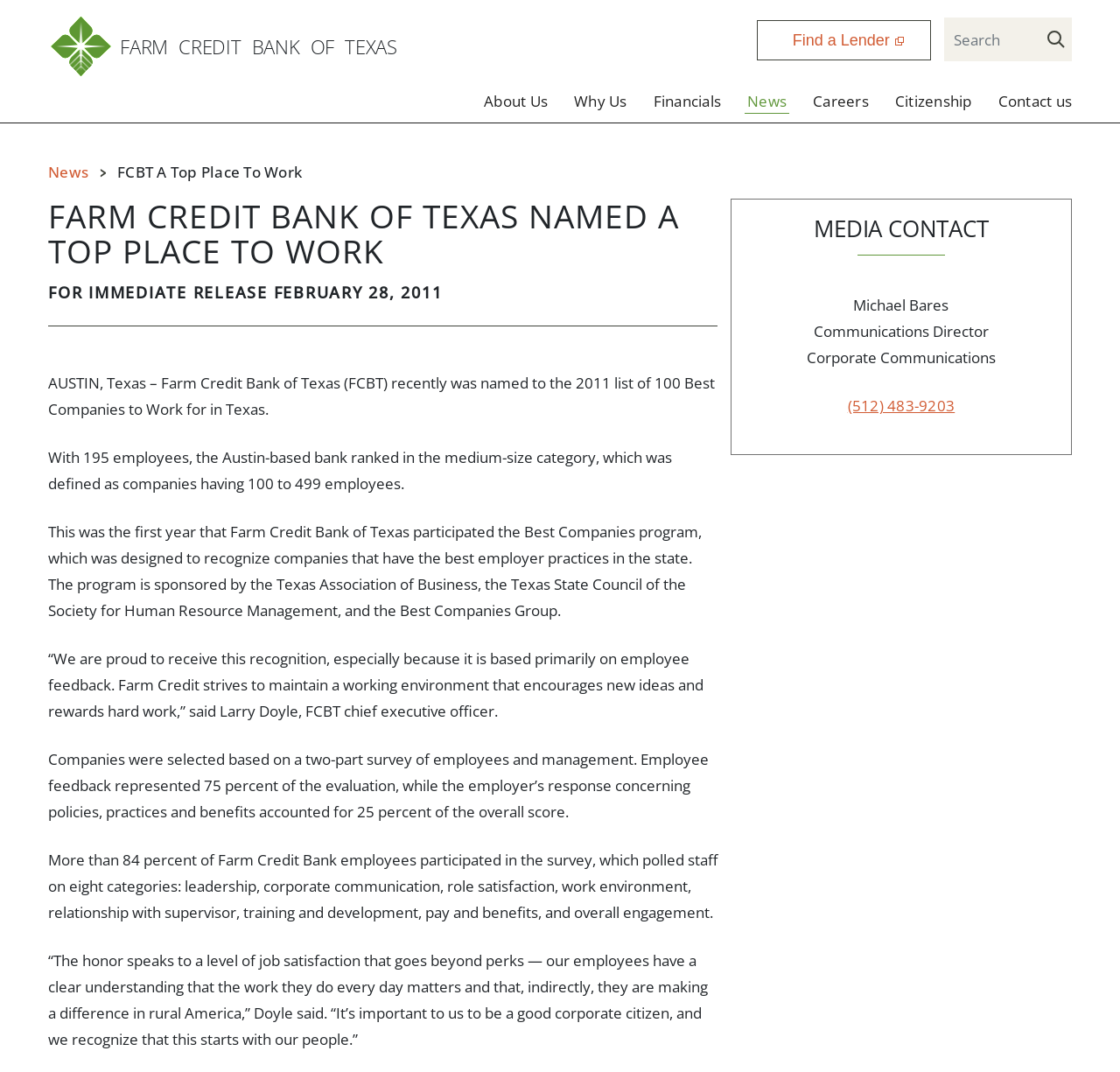What is the name of the CEO?
Give a detailed and exhaustive answer to the question.

I found the answer by reading the quote from the CEO, which mentions 'Larry Doyle, FCBT chief executive officer'.